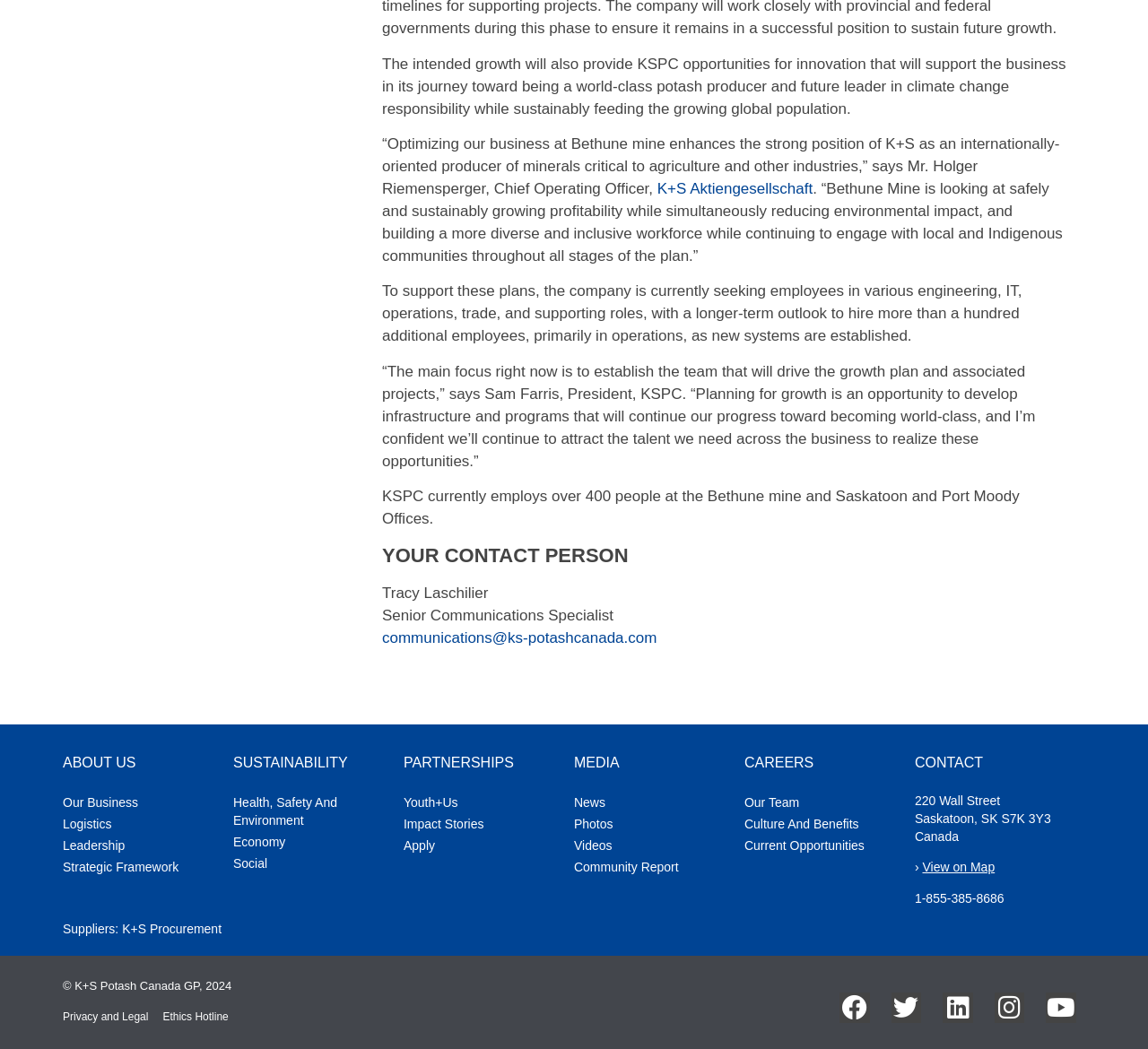Using the description: "Linkedin", determine the UI element's bounding box coordinates. Ensure the coordinates are in the format of four float numbers between 0 and 1, i.e., [left, top, right, bottom].

[0.821, 0.946, 0.848, 0.975]